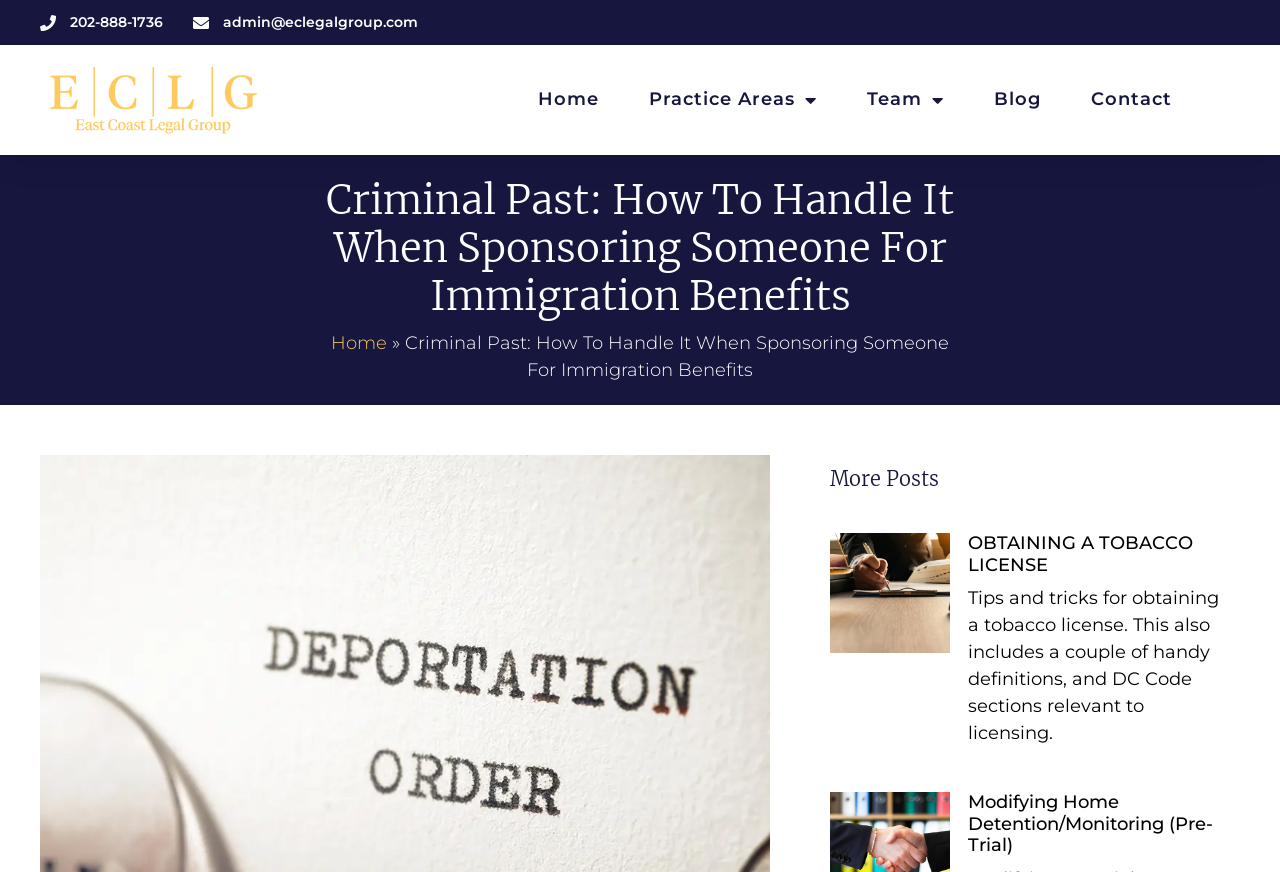What is the topic of the main article on this webpage? Based on the image, give a response in one word or a short phrase.

Criminal Past and Immigration Benefits